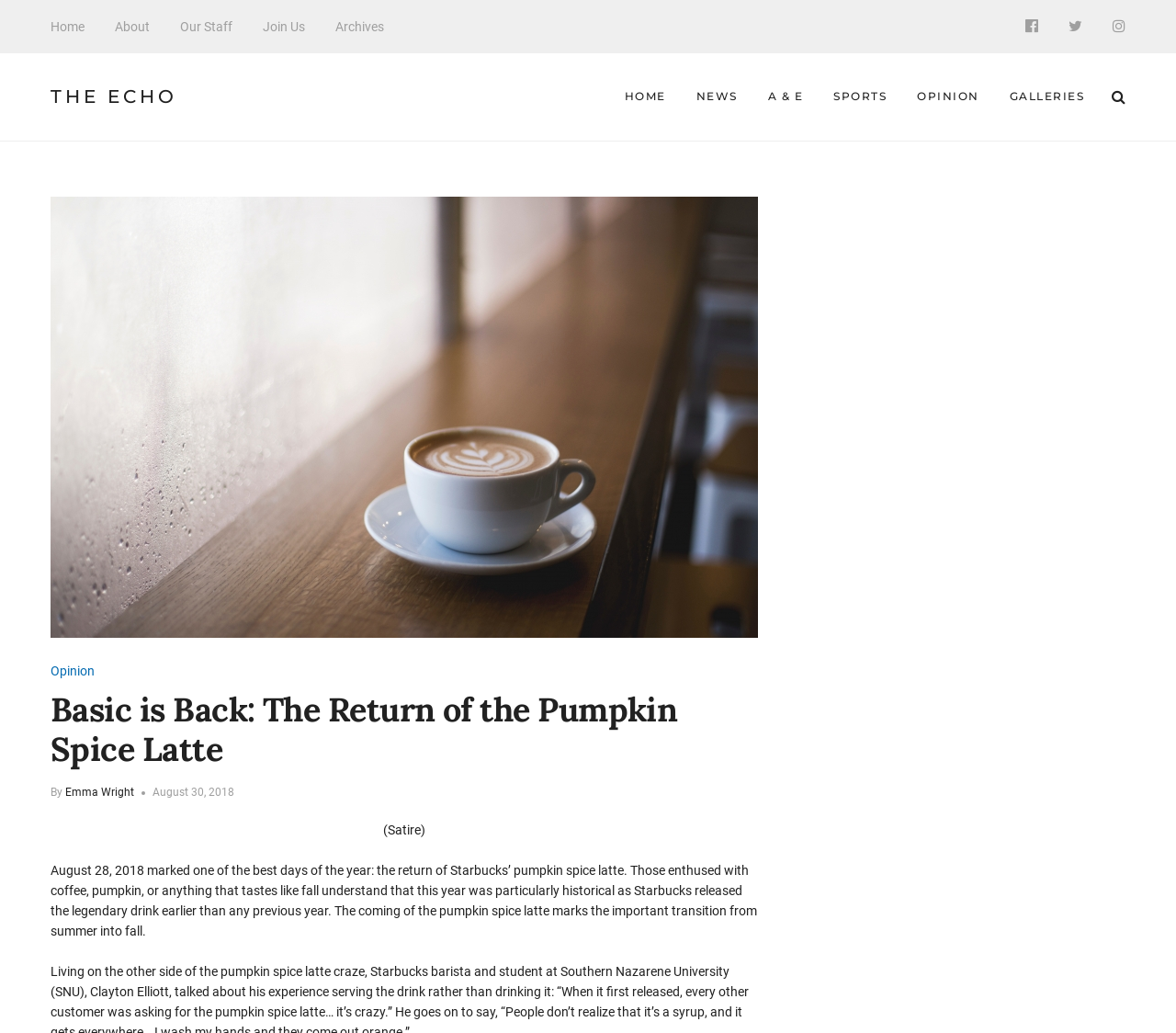Examine the image and give a thorough answer to the following question:
What is the name of the publication?

I determined the answer by looking at the top-left corner of the webpage, where I found a link with the text 'THE ECHO'. This suggests that 'The Echo' is the name of the publication or website.